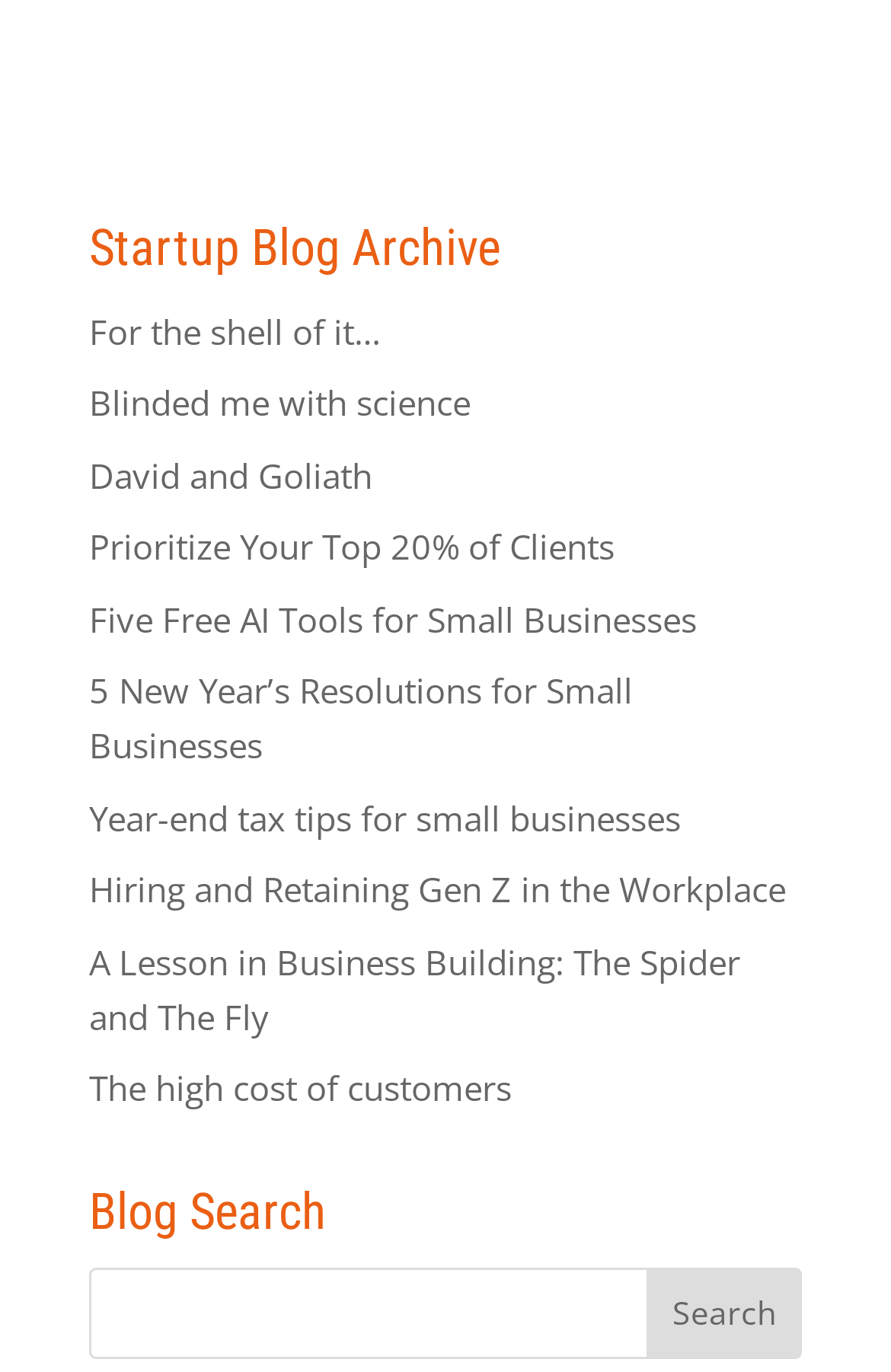How many links are there on the webpage?
Relying on the image, give a concise answer in one word or a brief phrase.

9